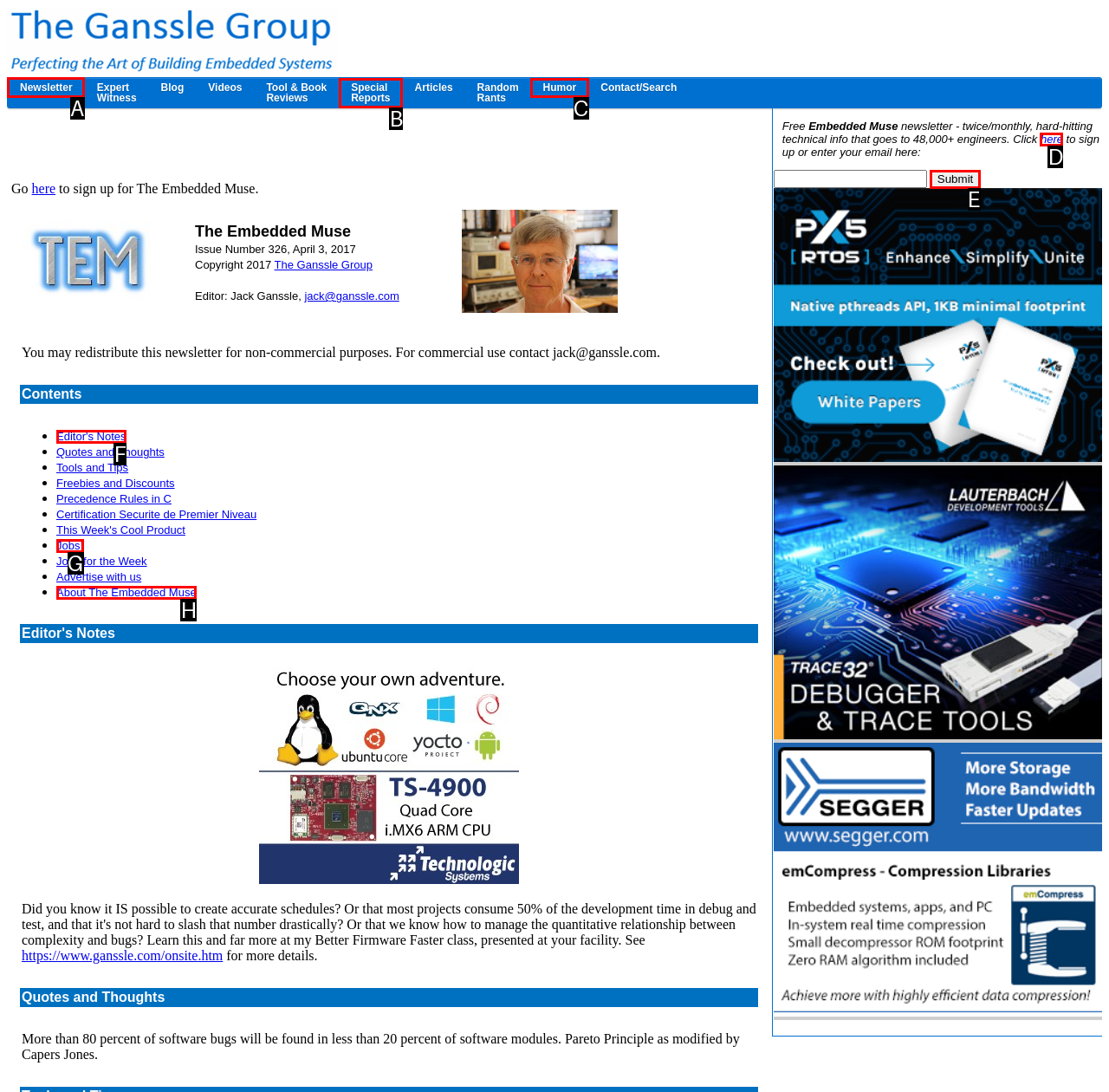Specify the letter of the UI element that should be clicked to achieve the following: Click the 'Newsletter' link.
Provide the corresponding letter from the choices given.

A